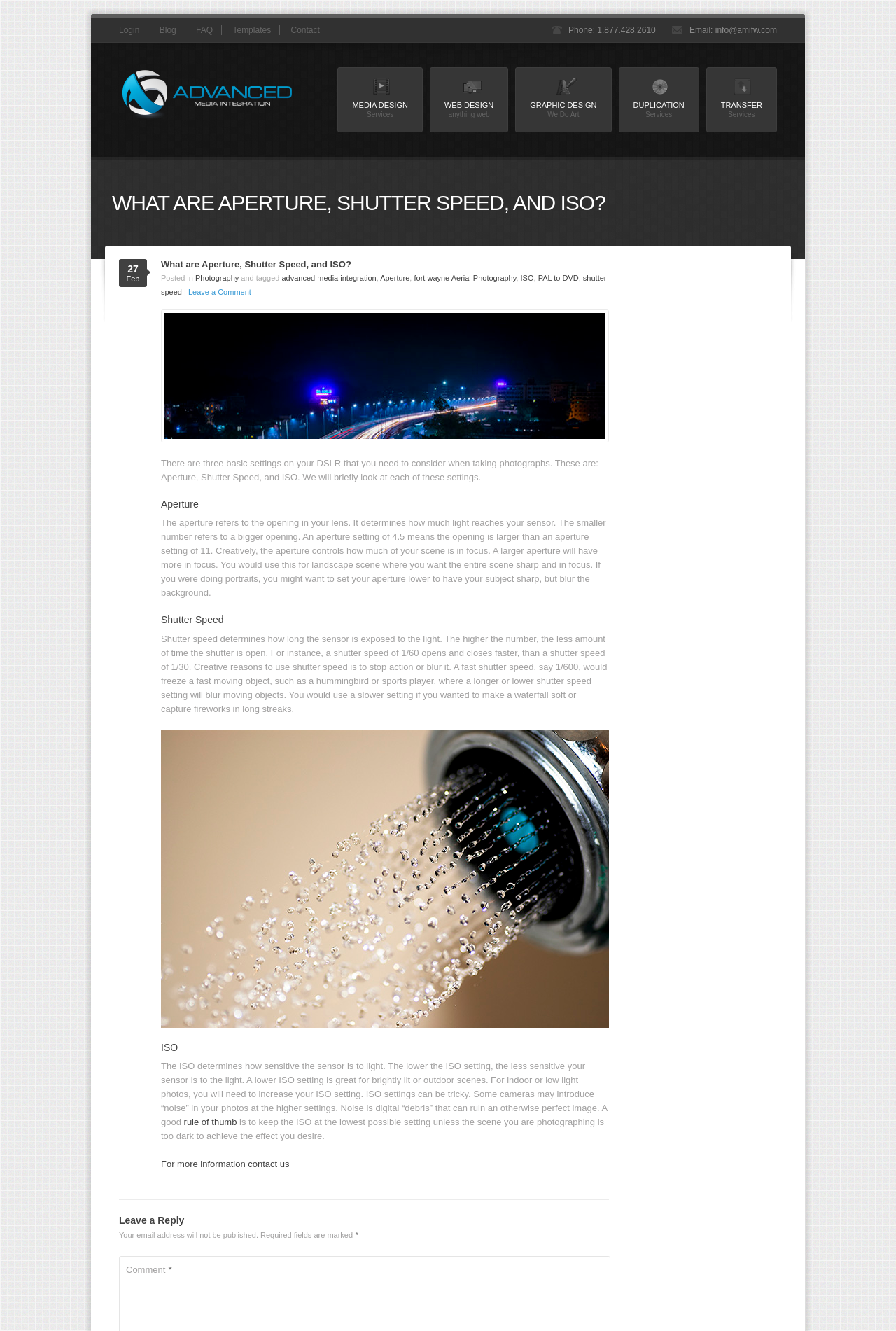What determines how much light reaches the sensor in a camera?
Look at the image and construct a detailed response to the question.

The webpage explains that the aperture refers to the opening in the lens, which determines how much light reaches the sensor. A smaller number refers to a bigger opening, and a larger aperture will have more in focus.